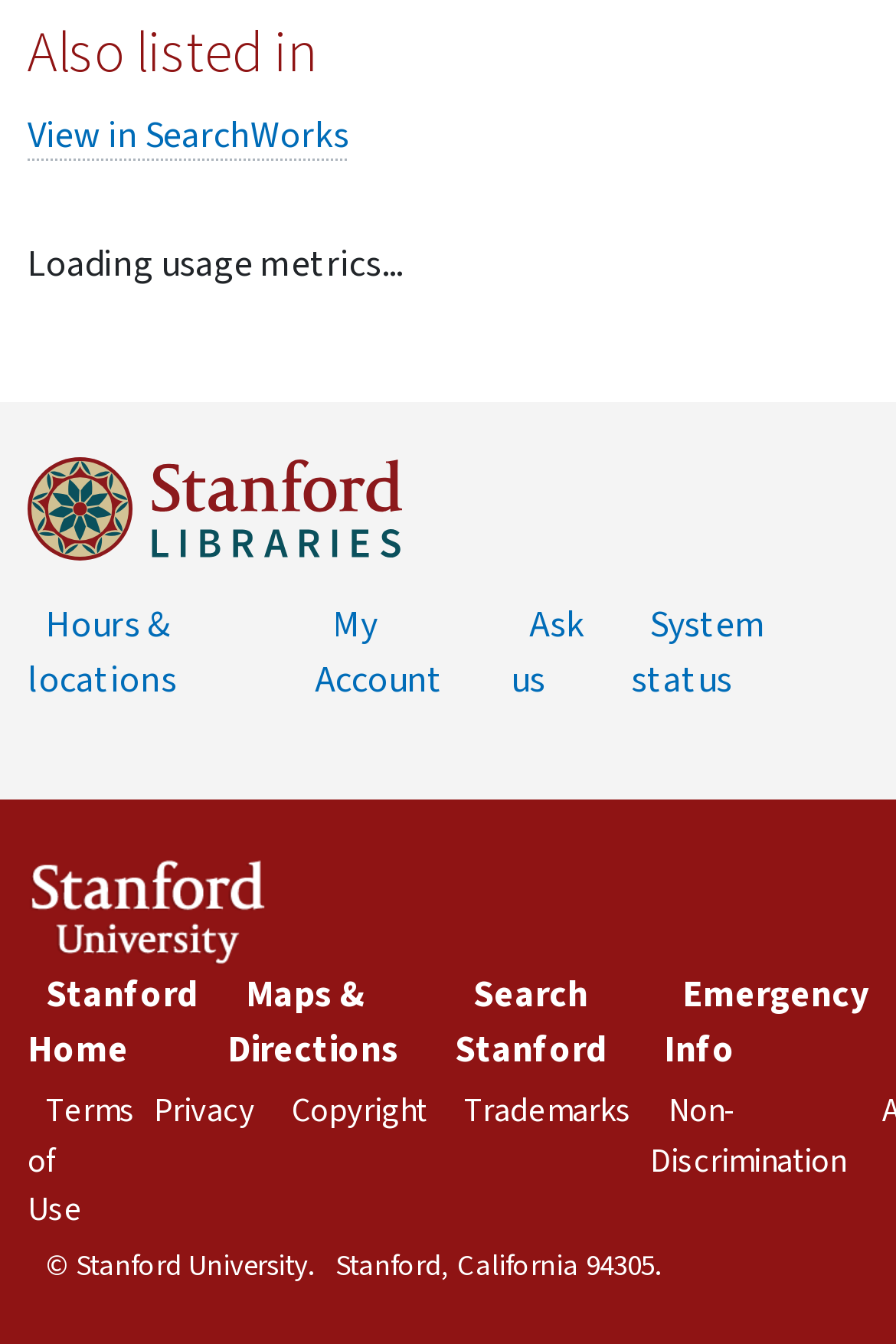Find the bounding box coordinates for the area that should be clicked to accomplish the instruction: "View in SearchWorks".

[0.031, 0.082, 0.39, 0.12]